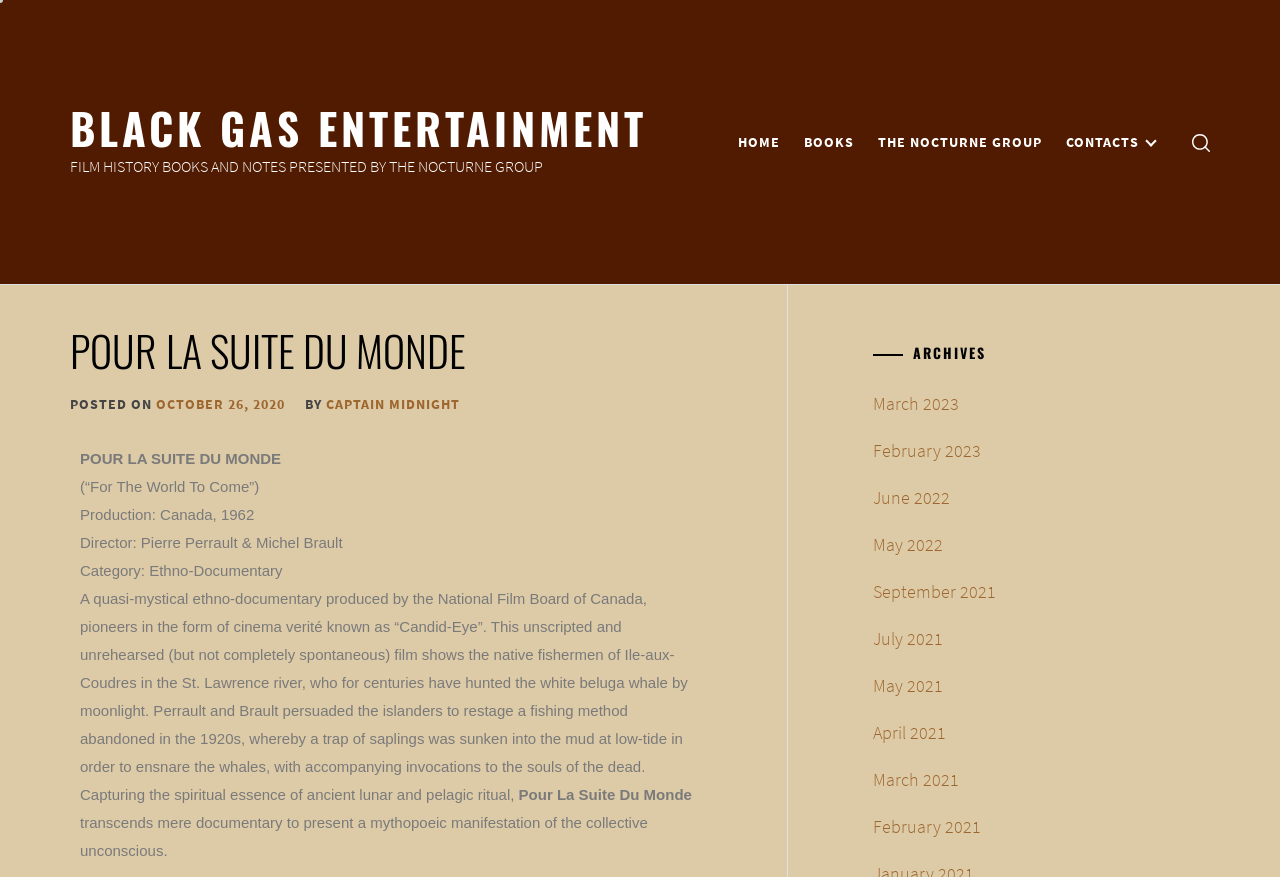Return the bounding box coordinates of the UI element that corresponds to this description: "Captain Midnight". The coordinates must be given as four float numbers in the range of 0 and 1, [left, top, right, bottom].

[0.255, 0.451, 0.359, 0.471]